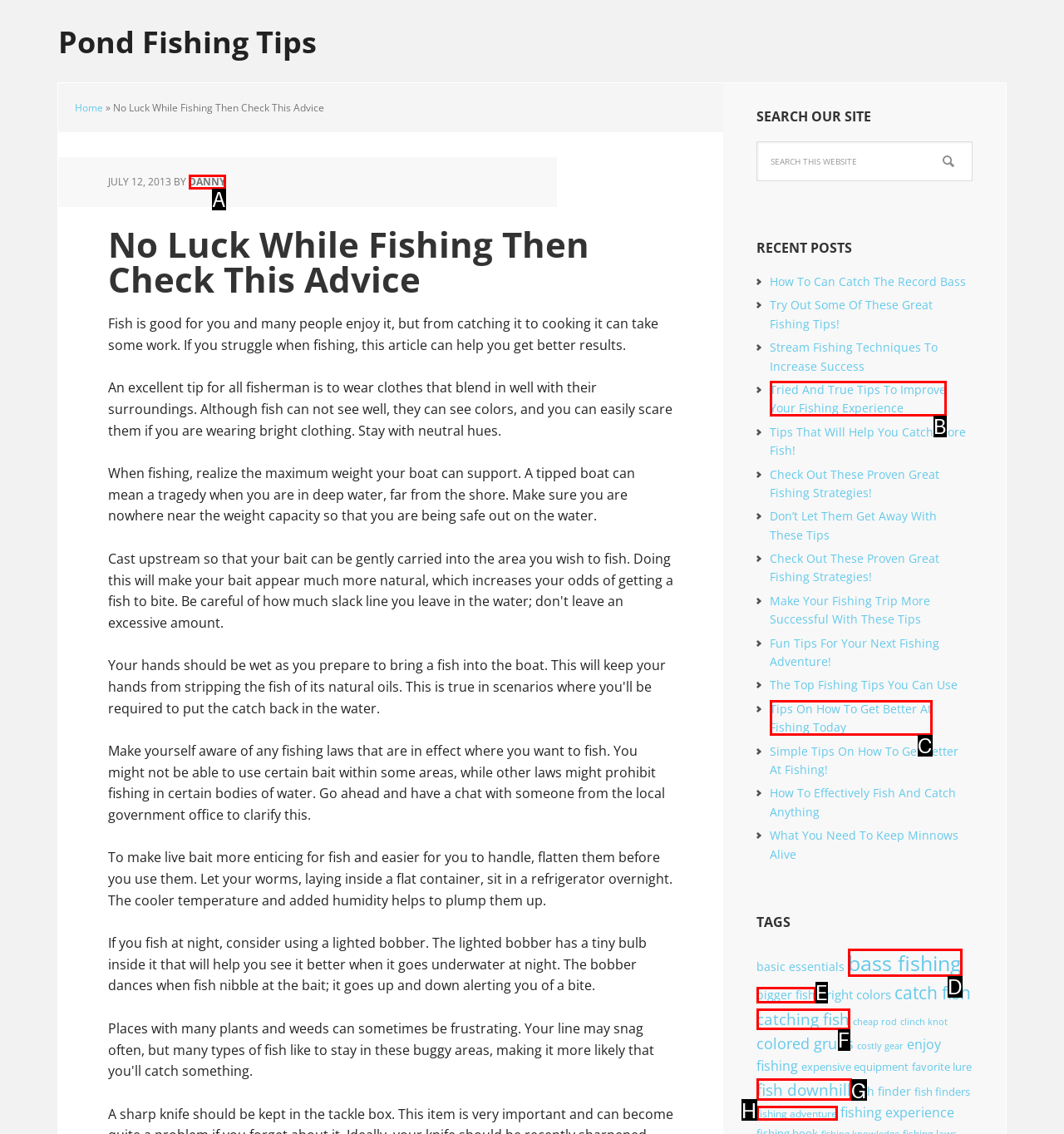Identify the letter of the correct UI element to fulfill the task: View the tag 'bass fishing' from the given options in the screenshot.

D